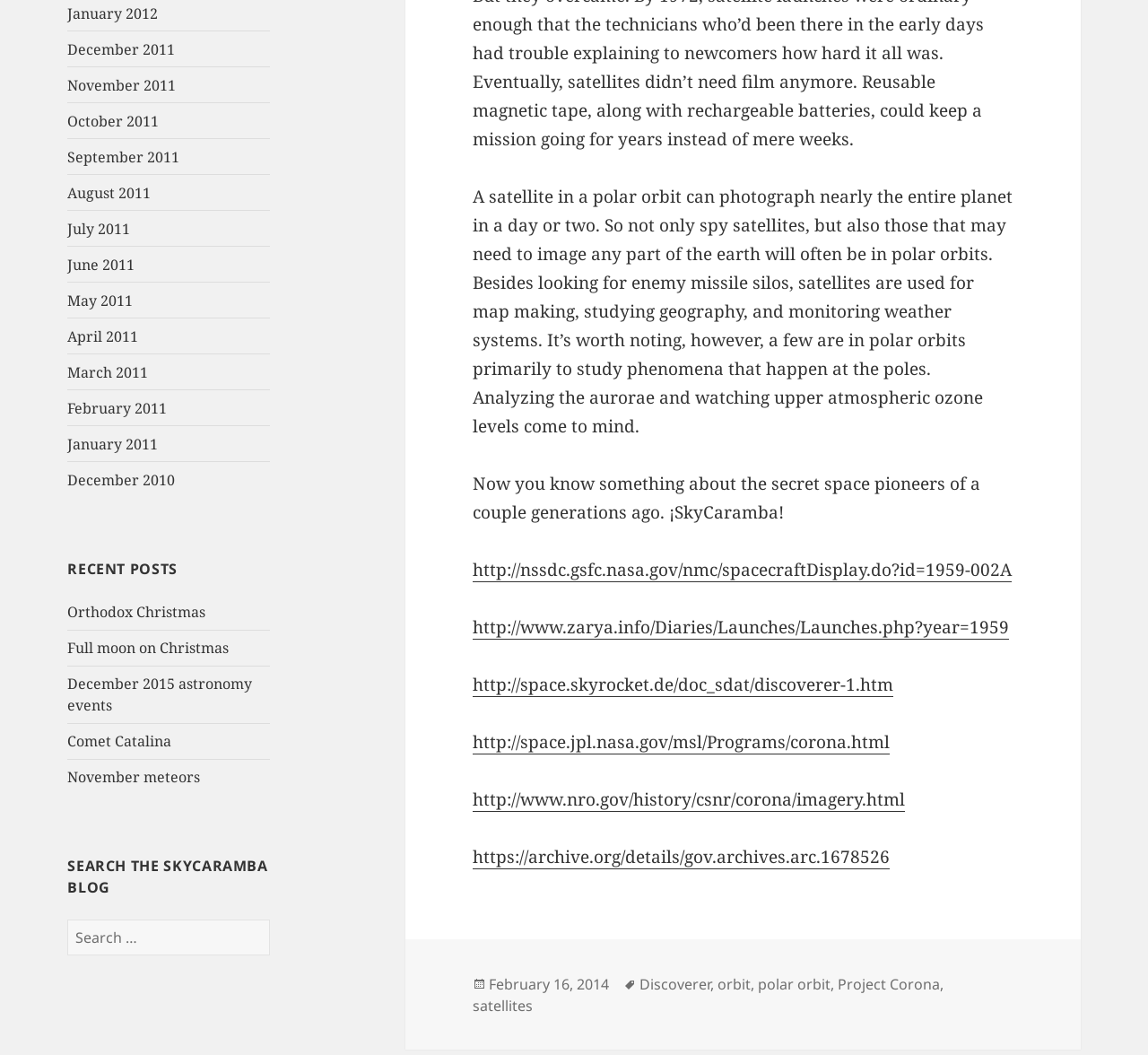Using the webpage screenshot, locate the HTML element that fits the following description and provide its bounding box: "info@bonnerclassicalacademy.com".

None